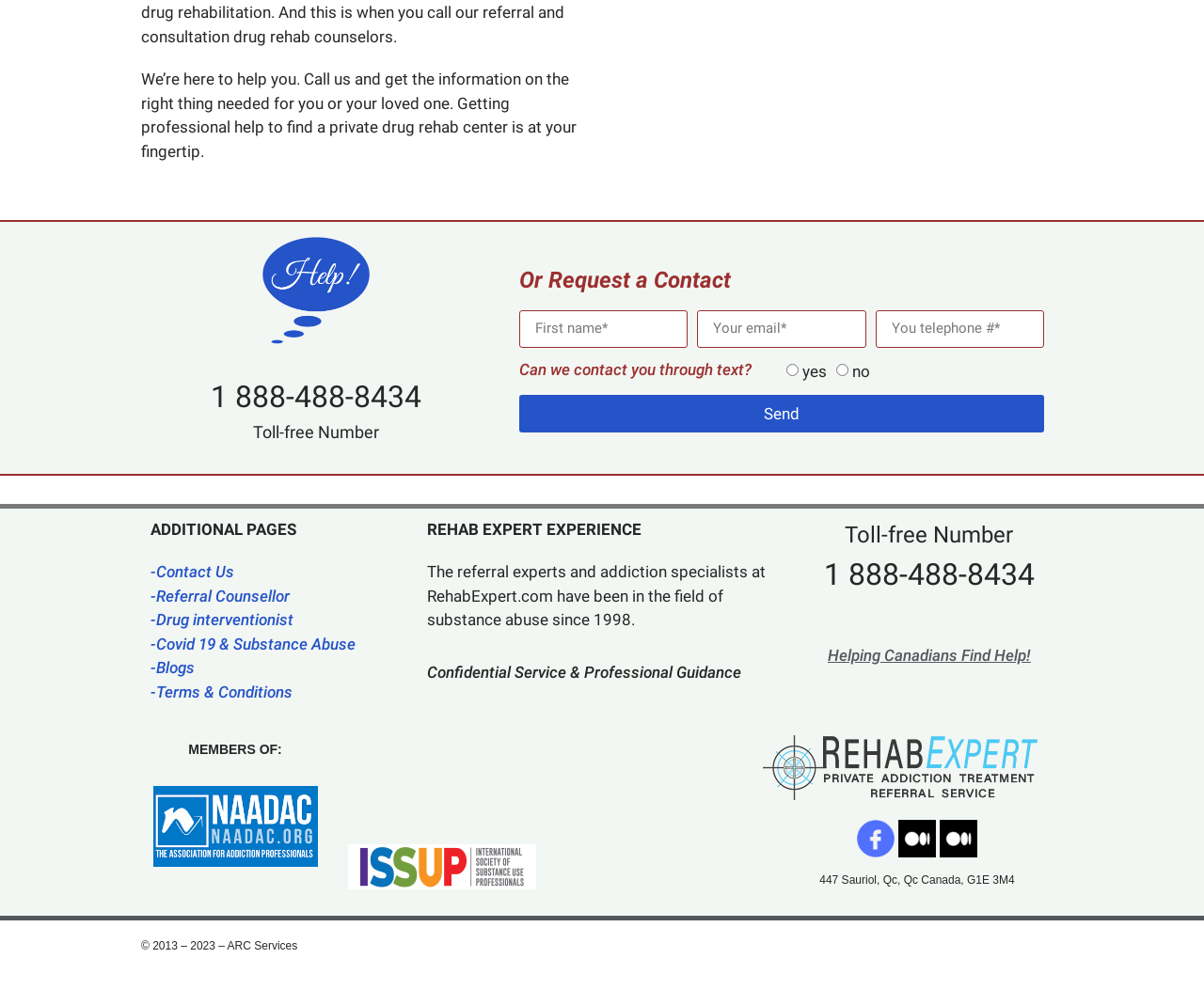Identify the bounding box coordinates of the region that should be clicked to execute the following instruction: "Enter your first name".

[0.431, 0.313, 0.571, 0.351]